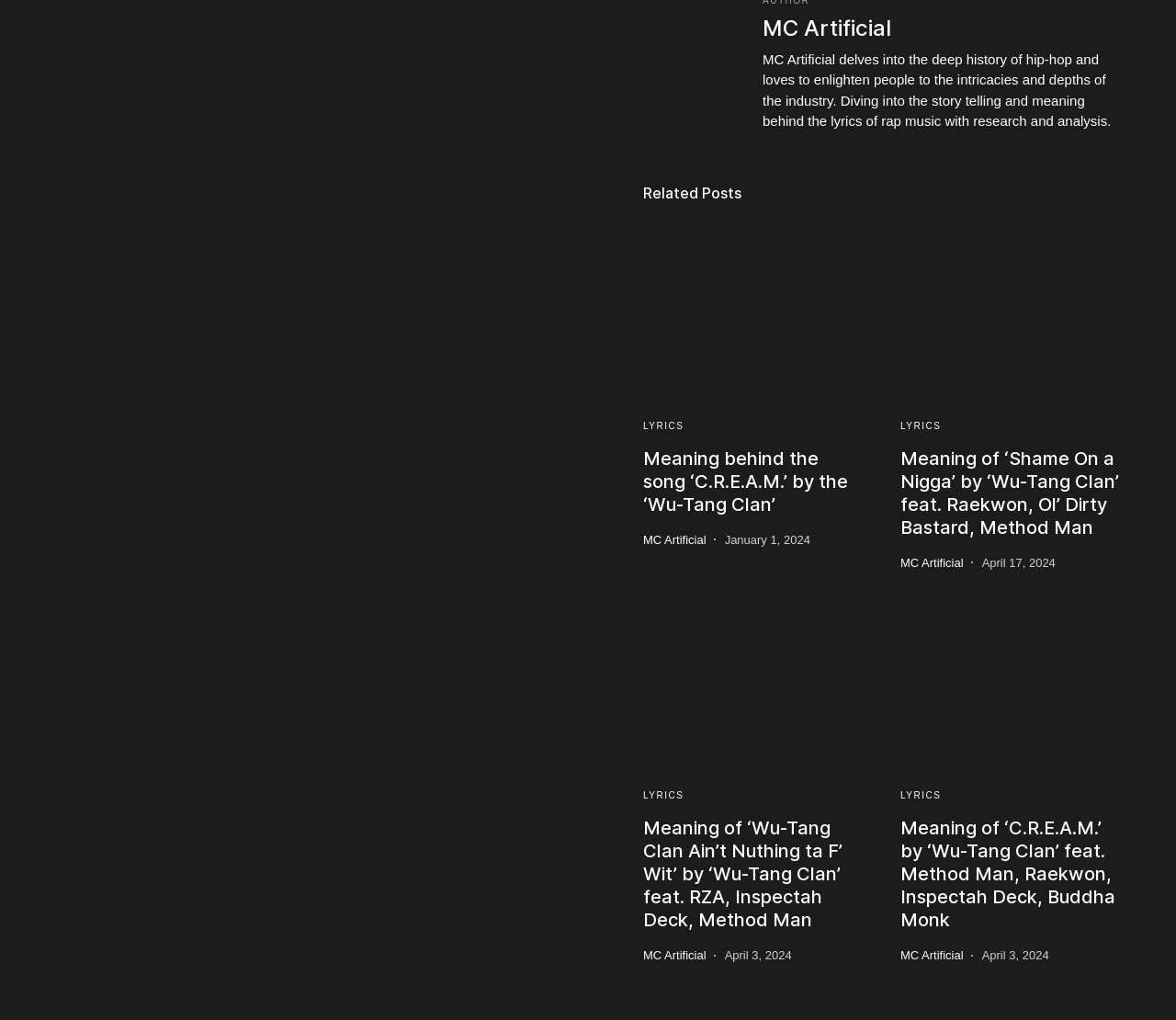What is the name of the website?
Answer the question with just one word or phrase using the image.

MC Artificial